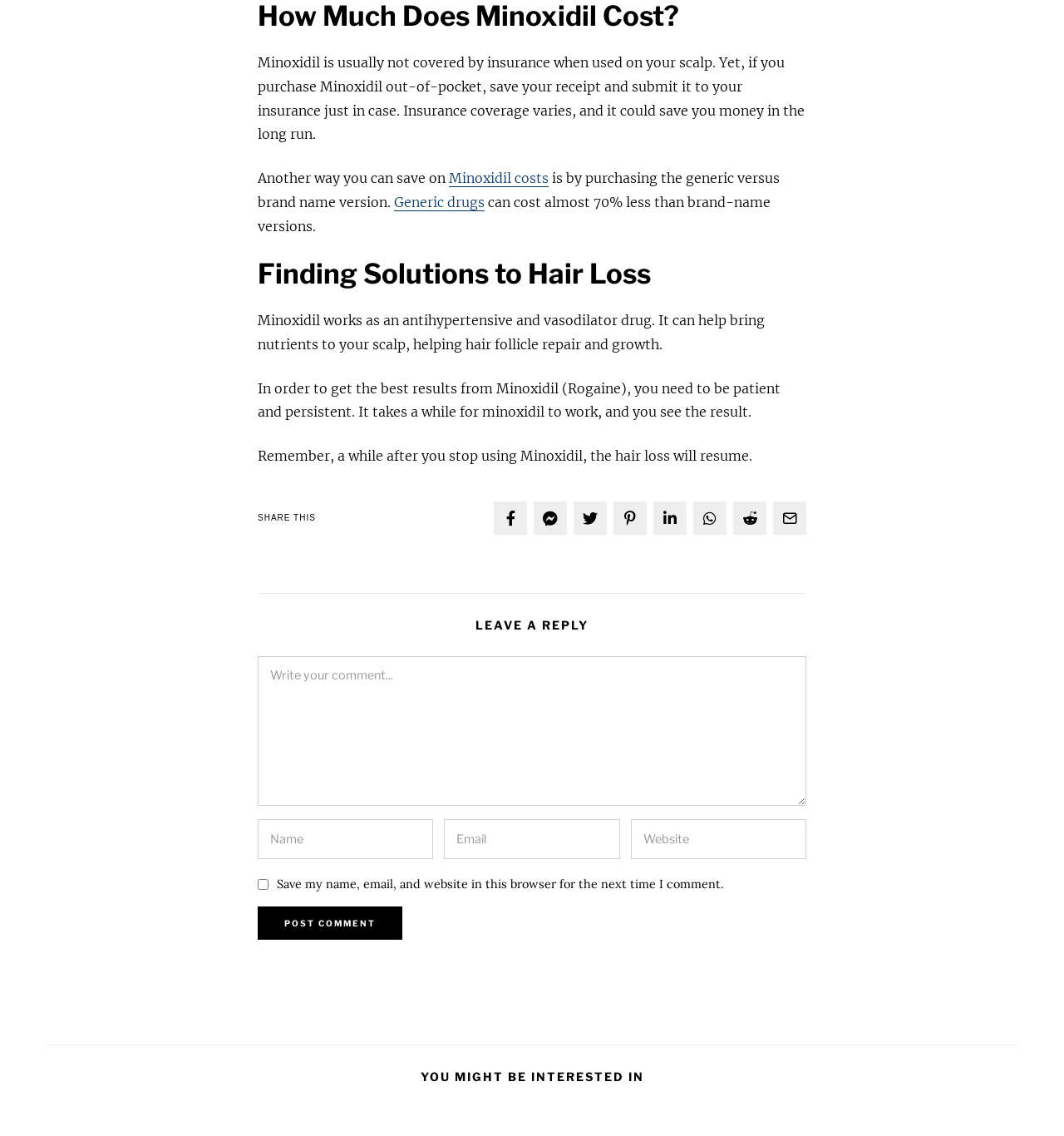Find the bounding box coordinates for the element described here: "name="comment" placeholder="Write your comment..."".

[0.242, 0.578, 0.758, 0.71]